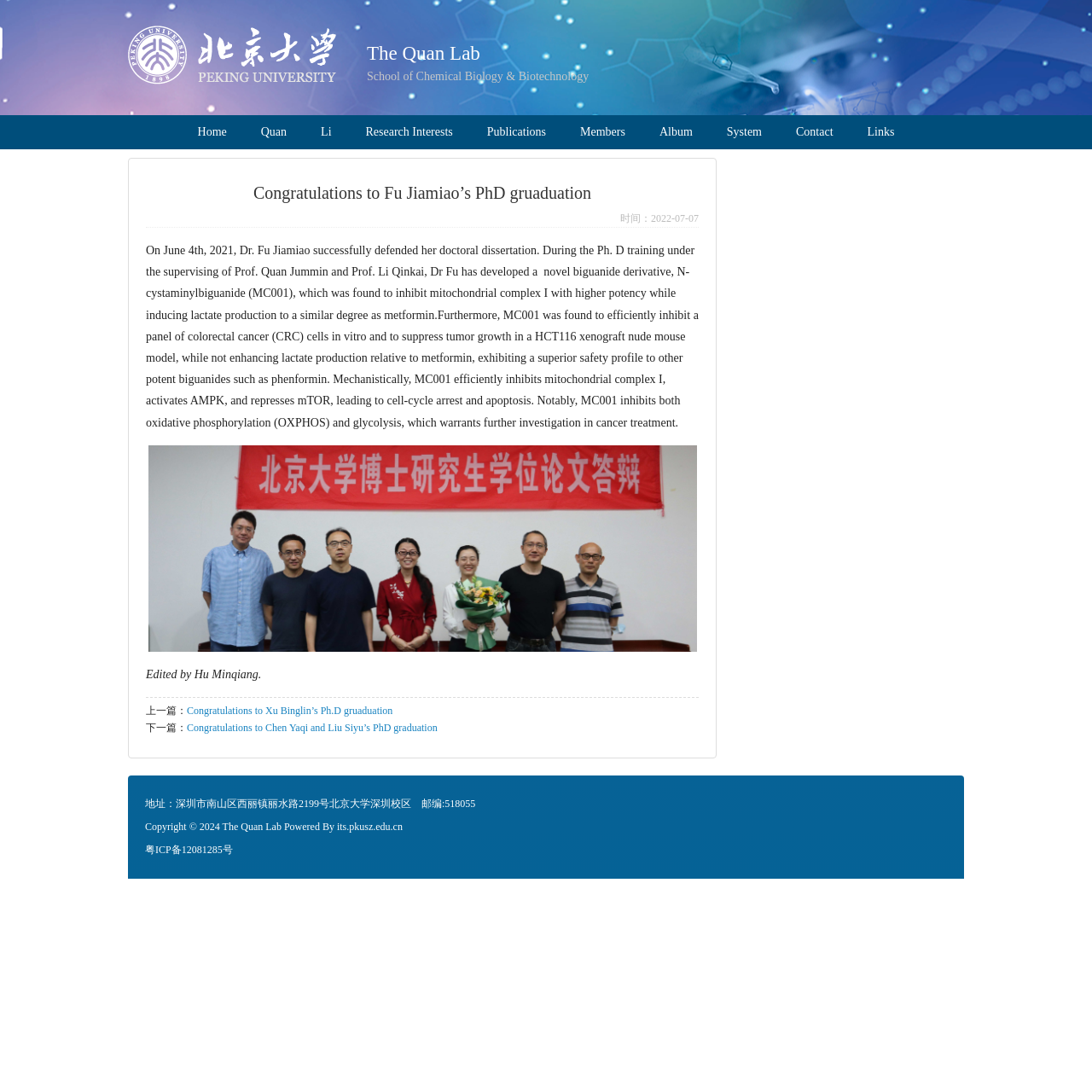Determine the bounding box coordinates of the clickable element to complete this instruction: "Check the 'Contact' information". Provide the coordinates in the format of four float numbers between 0 and 1, [left, top, right, bottom].

[0.713, 0.105, 0.779, 0.137]